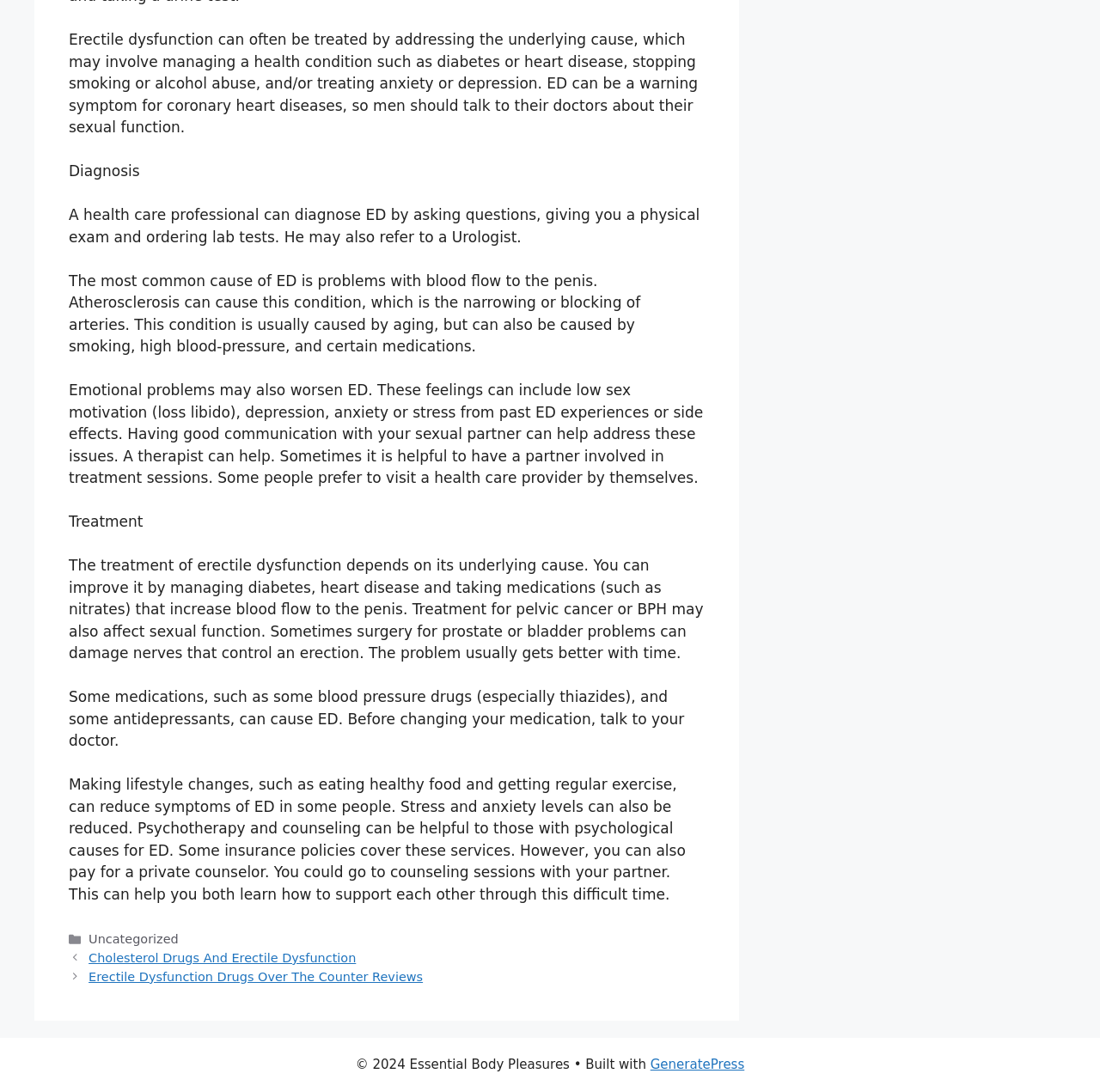Provide the bounding box coordinates for the UI element that is described by this text: "GeneratePress". The coordinates should be in the form of four float numbers between 0 and 1: [left, top, right, bottom].

[0.591, 0.968, 0.677, 0.982]